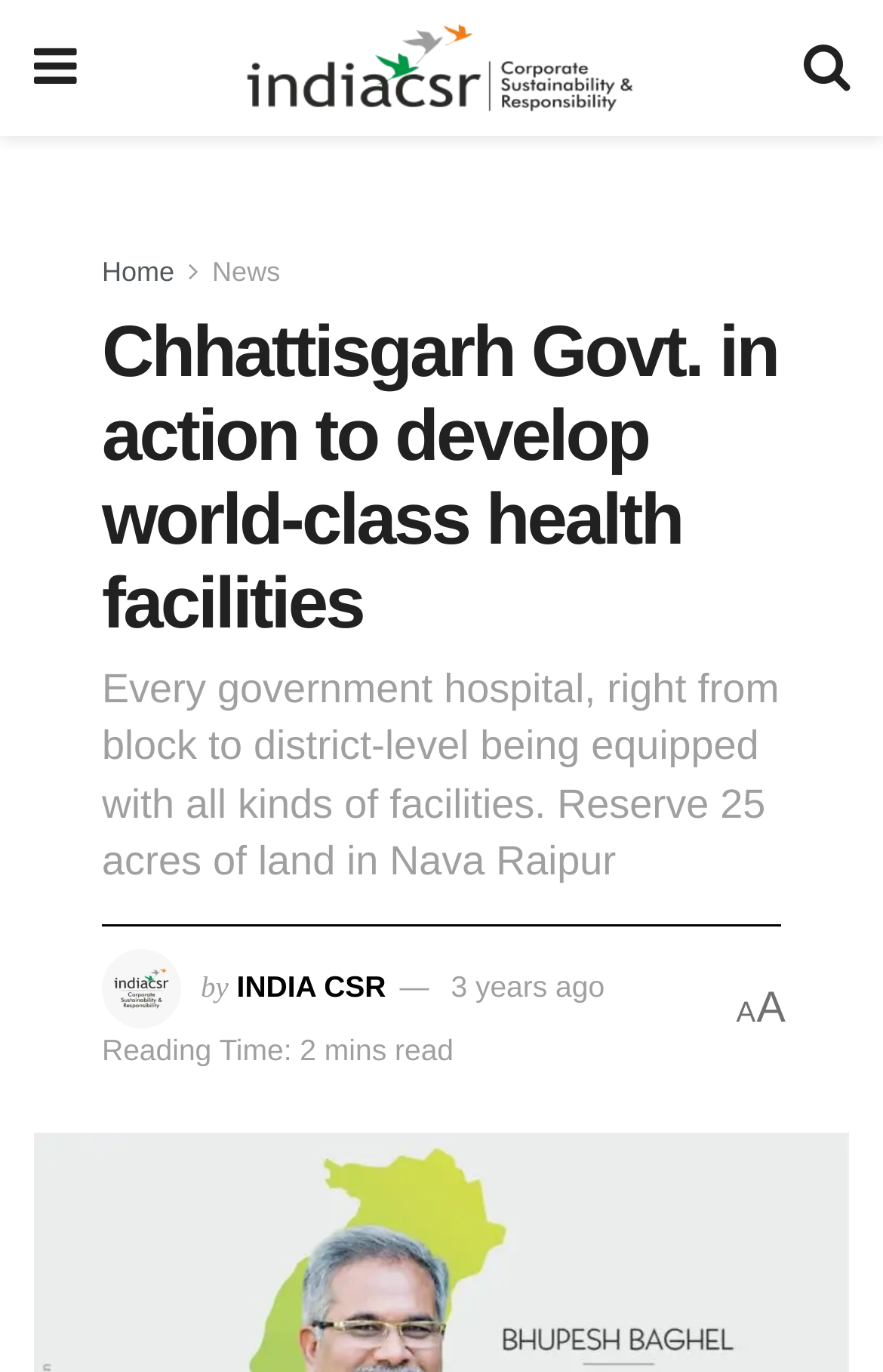When was the article published?
Using the information presented in the image, please offer a detailed response to the question.

The question asks about when the article was published. By looking at the link '3 years ago', we can answer that the article was published 3 years ago.